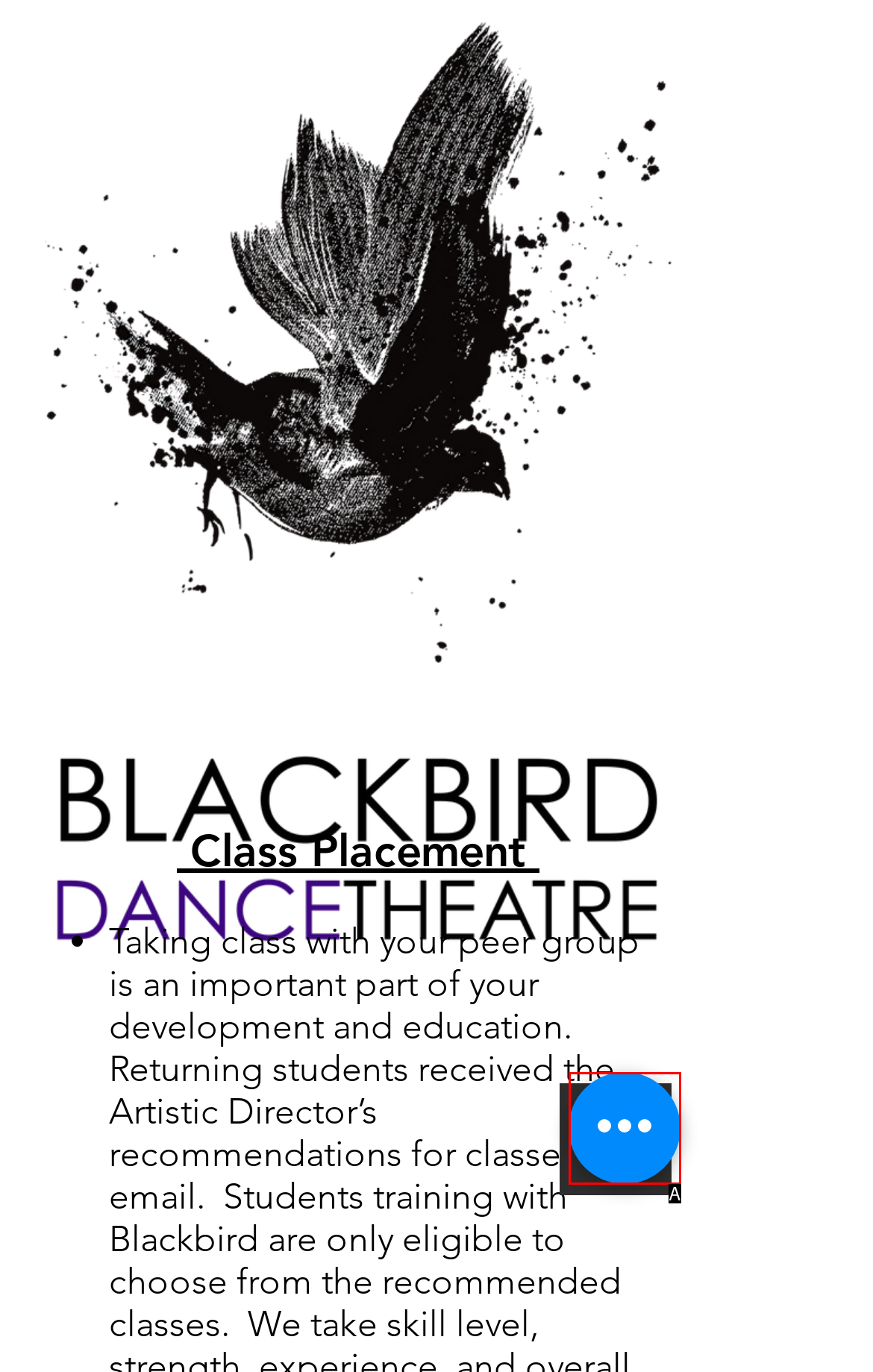Determine which option matches the element description: aria-label="Quick actions"
Answer using the letter of the correct option.

A